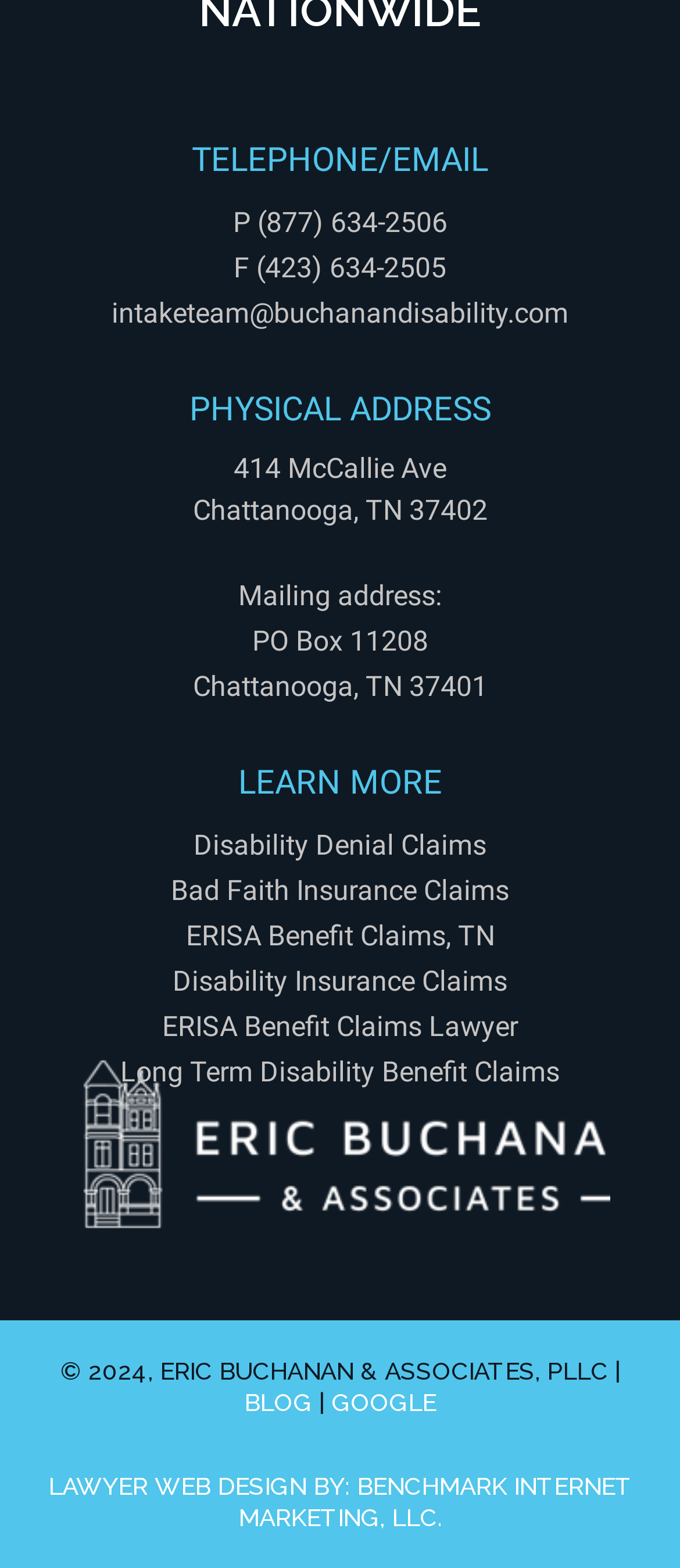Indicate the bounding box coordinates of the clickable region to achieve the following instruction: "Call the phone number."

[0.342, 0.131, 0.658, 0.152]